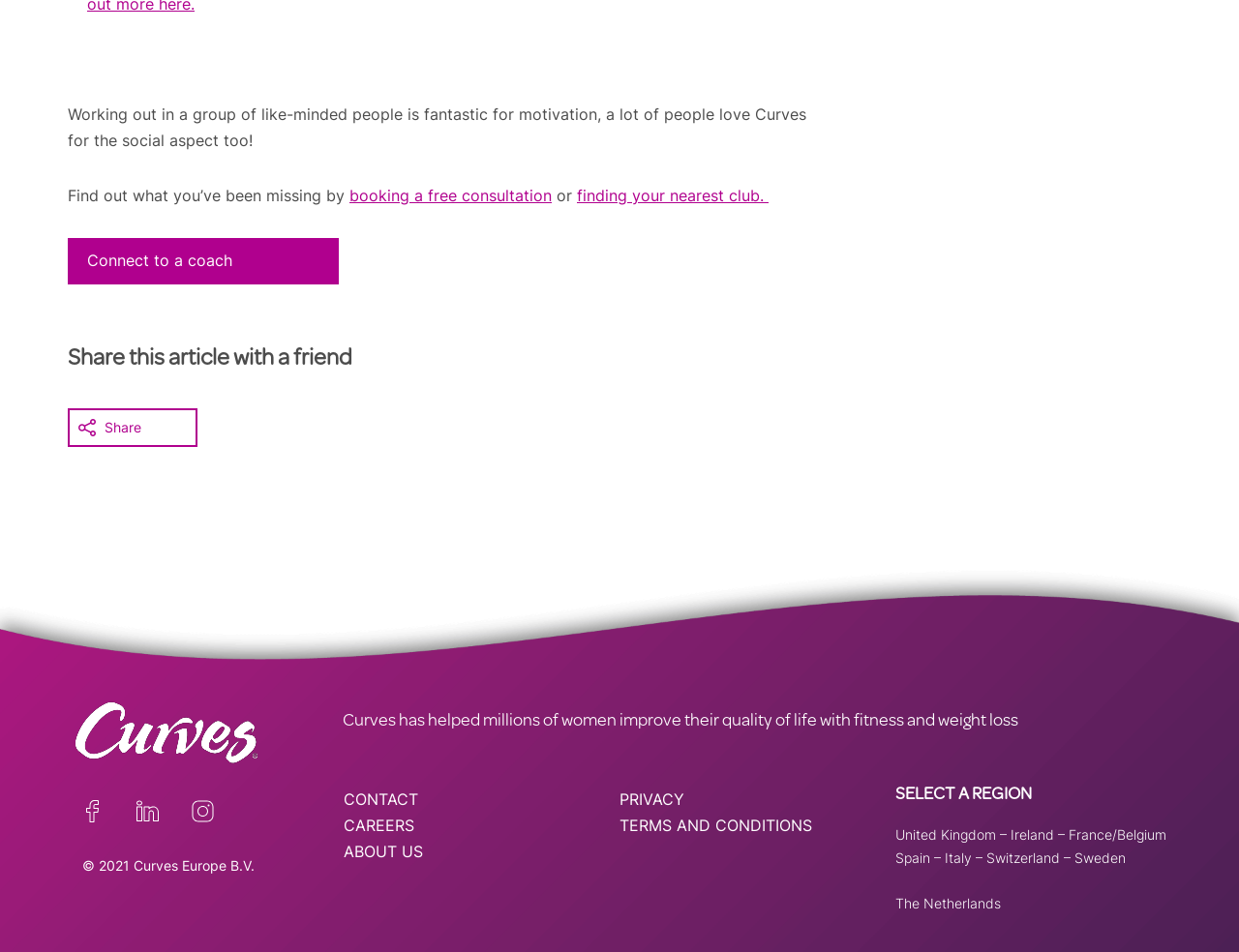Specify the bounding box coordinates of the area to click in order to execute this command: 'find your nearest club'. The coordinates should consist of four float numbers ranging from 0 to 1, and should be formatted as [left, top, right, bottom].

[0.466, 0.195, 0.62, 0.216]